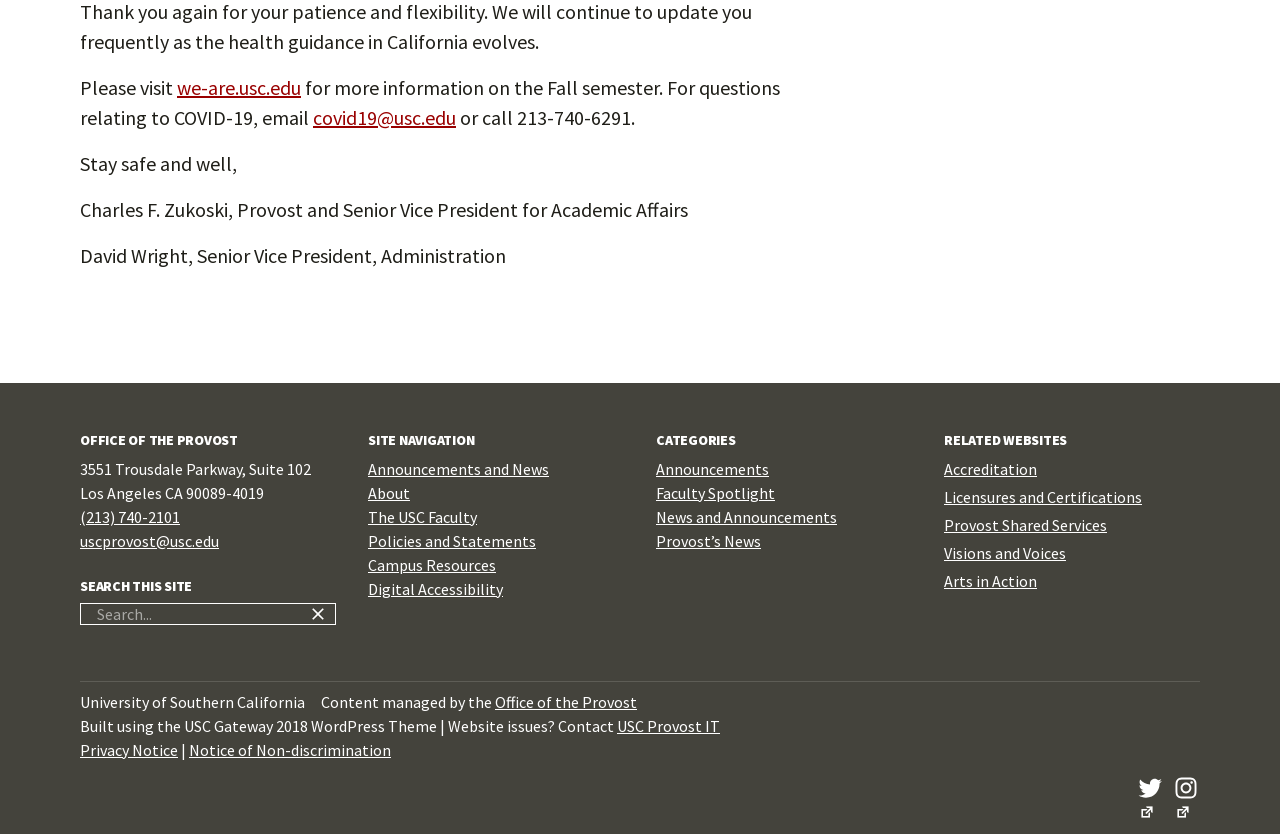Locate the bounding box coordinates of the element that should be clicked to execute the following instruction: "search for something".

[0.063, 0.724, 0.235, 0.748]